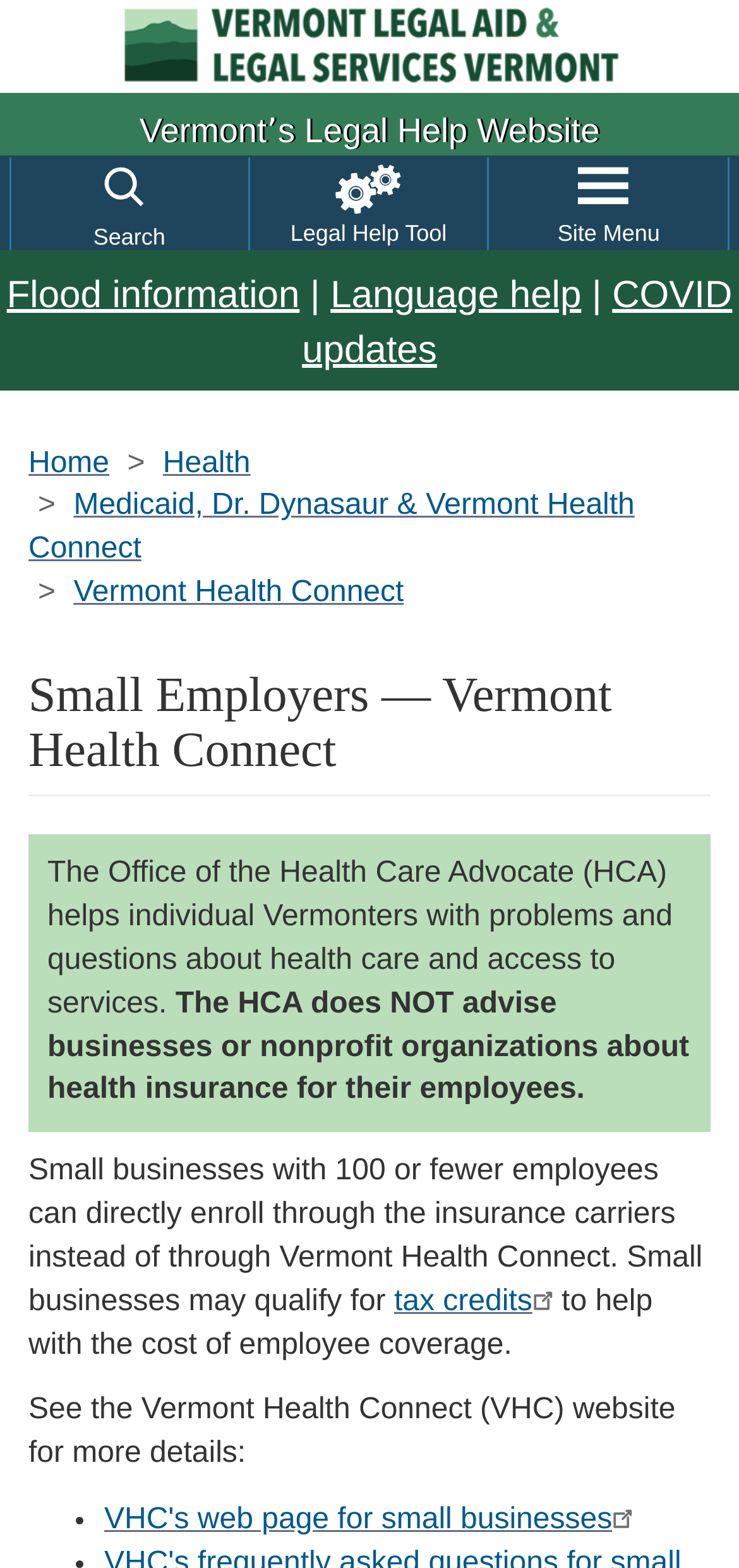What is the role of the Office of the Health Care Advocate (HCA)?
Based on the image, answer the question with a single word or brief phrase.

Help individual Vermonters